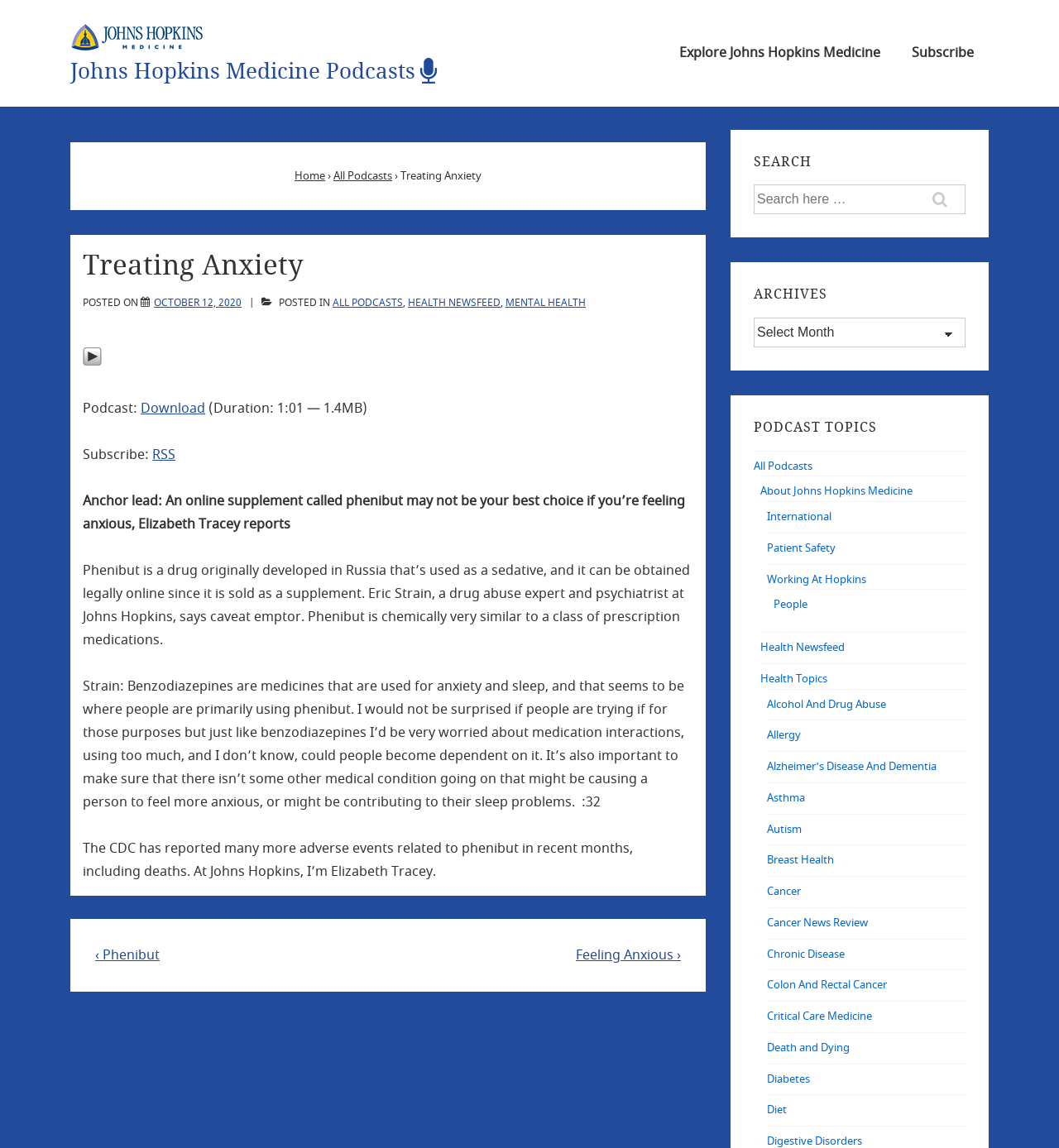Offer an in-depth caption of the entire webpage.

The webpage is about a podcast on treating anxiety from Johns Hopkins Medicine. At the top left, there is a link to "Johns Hopkins Medicine" with an accompanying image. Next to it is another link to "Johns Hopkins Medicine Podcasts". 

Below these links, there is a main navigation menu with options such as "Explore Johns Hopkins Medicine", "Subscribe", and "Home". To the right of the navigation menu, there is a link to "All Podcasts" followed by a "›" symbol and then a link to the current podcast, "Treating Anxiety".

The main content of the webpage is an article about the podcast "Treating Anxiety". The article has a heading "Treating Anxiety" and is posted on October 12, 2020. Below the heading, there are links to "ALL PODCASTS", "HEALTH NEWSFEED", and "MENTAL HEALTH". 

To the right of the article heading, there is a "Play" button with an accompanying image. Below the "Play" button, there are options to download the podcast and subscribe to it via RSS. 

The article itself discusses the topic of phenibut, an online supplement that may not be suitable for treating anxiety. The text is divided into several paragraphs, with quotes from Eric Strain, a drug abuse expert and psychiatrist at Johns Hopkins.

At the bottom of the webpage, there are navigation links to previous and next posts. To the right, there is a search bar and links to archives, podcast topics, and other health-related topics.